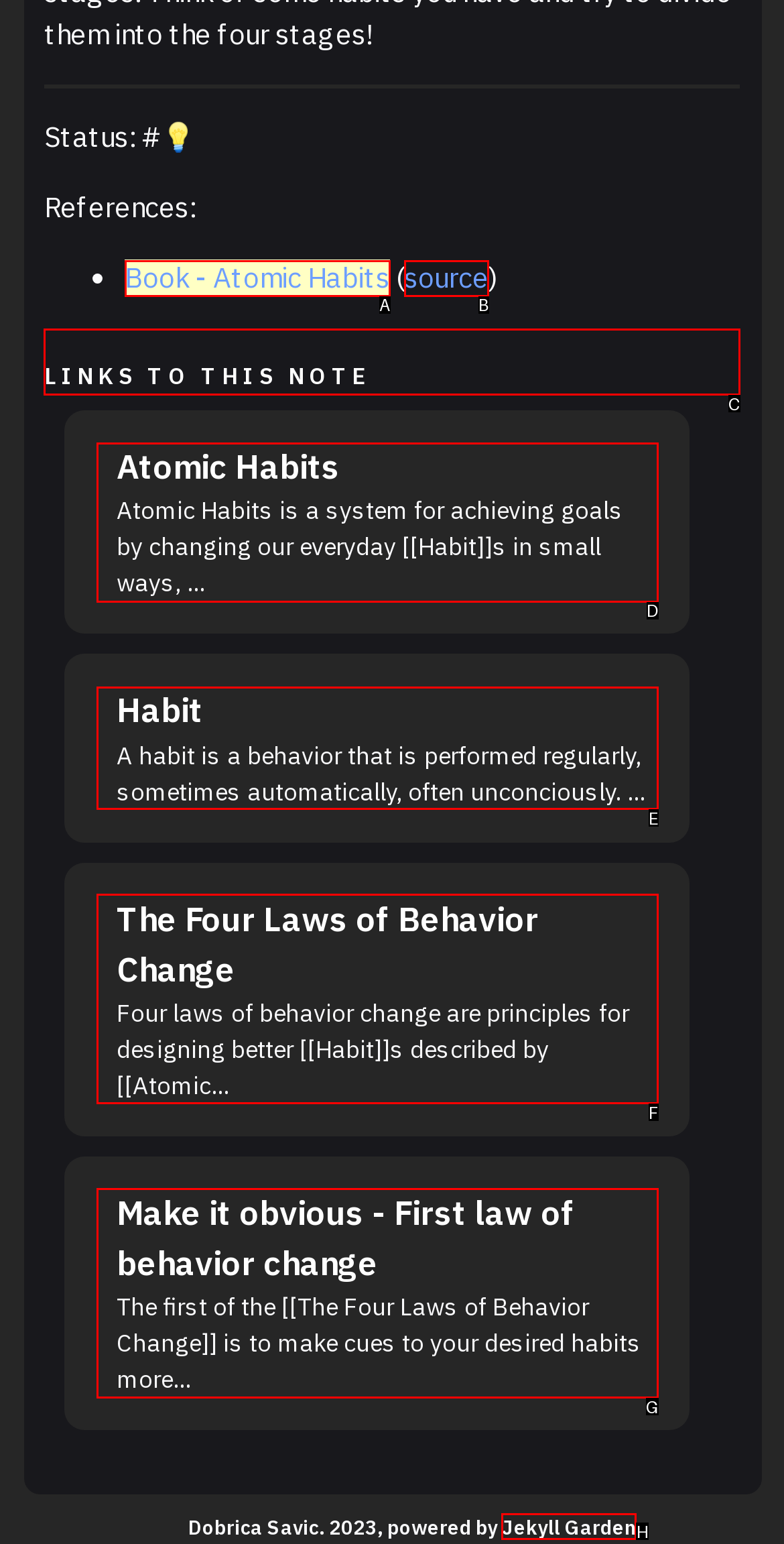Determine which HTML element I should select to execute the task: Go to News
Reply with the corresponding option's letter from the given choices directly.

None